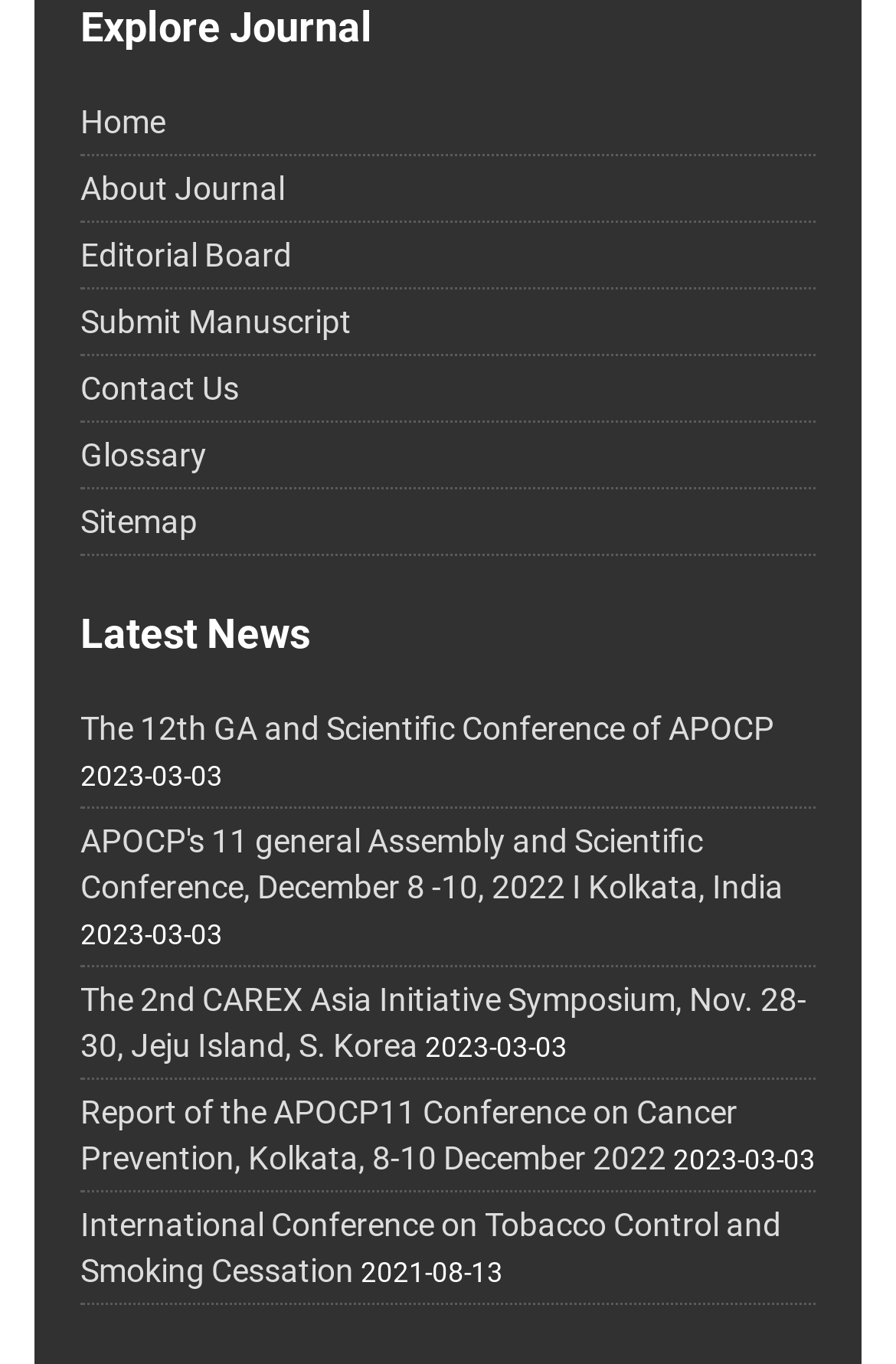Locate the bounding box coordinates of the element I should click to achieve the following instruction: "go to home page".

[0.09, 0.076, 0.185, 0.103]